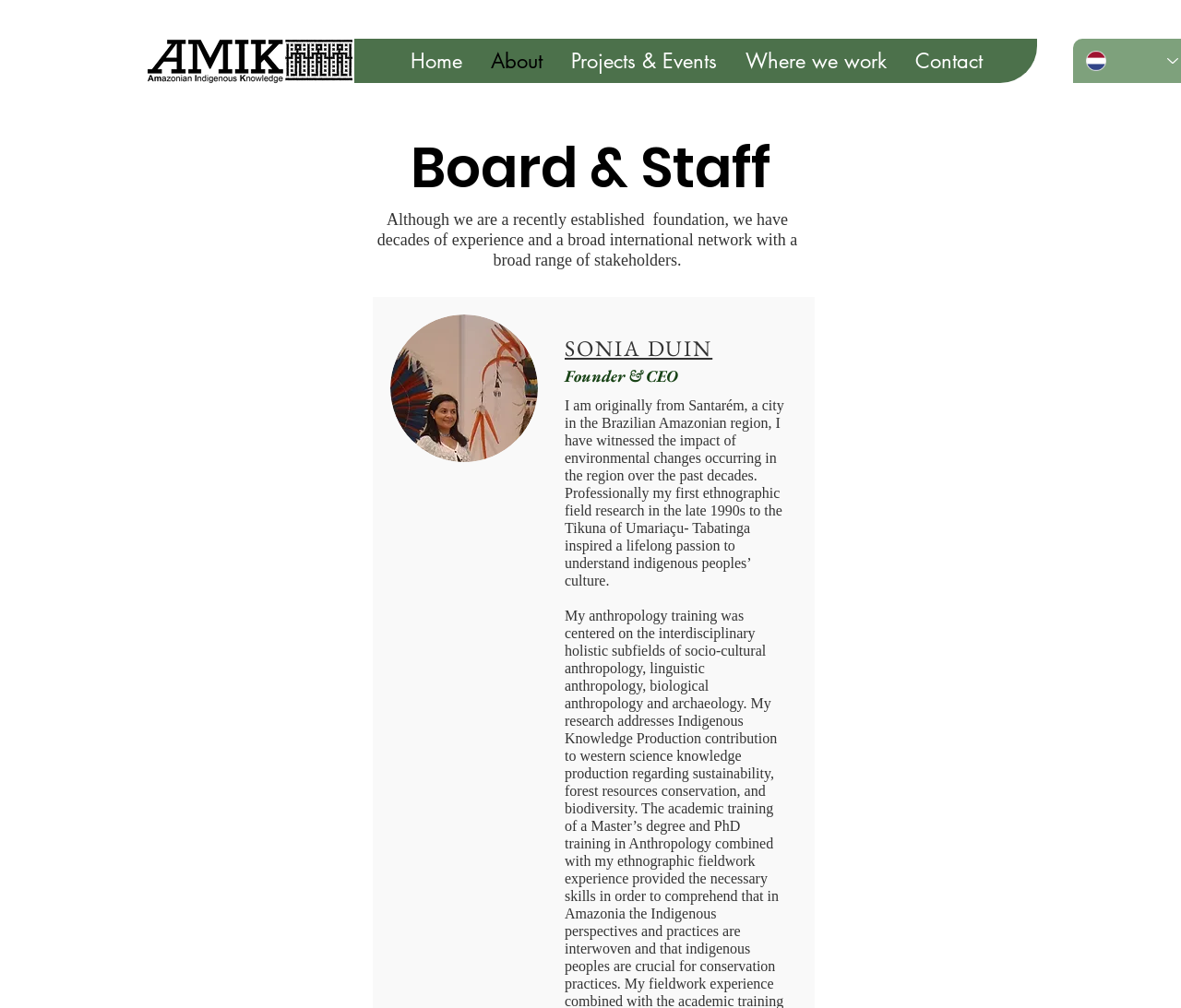What is the position of the image of the founder relative to the text?
Examine the image closely and answer the question with as much detail as possible.

I found the answer by comparing the y1 and y2 coordinates of the image and the text elements. The image has a y2 coordinate of 0.458, which is smaller than the y1 coordinate of the text, which is 0.362. Therefore, the image is above the text.